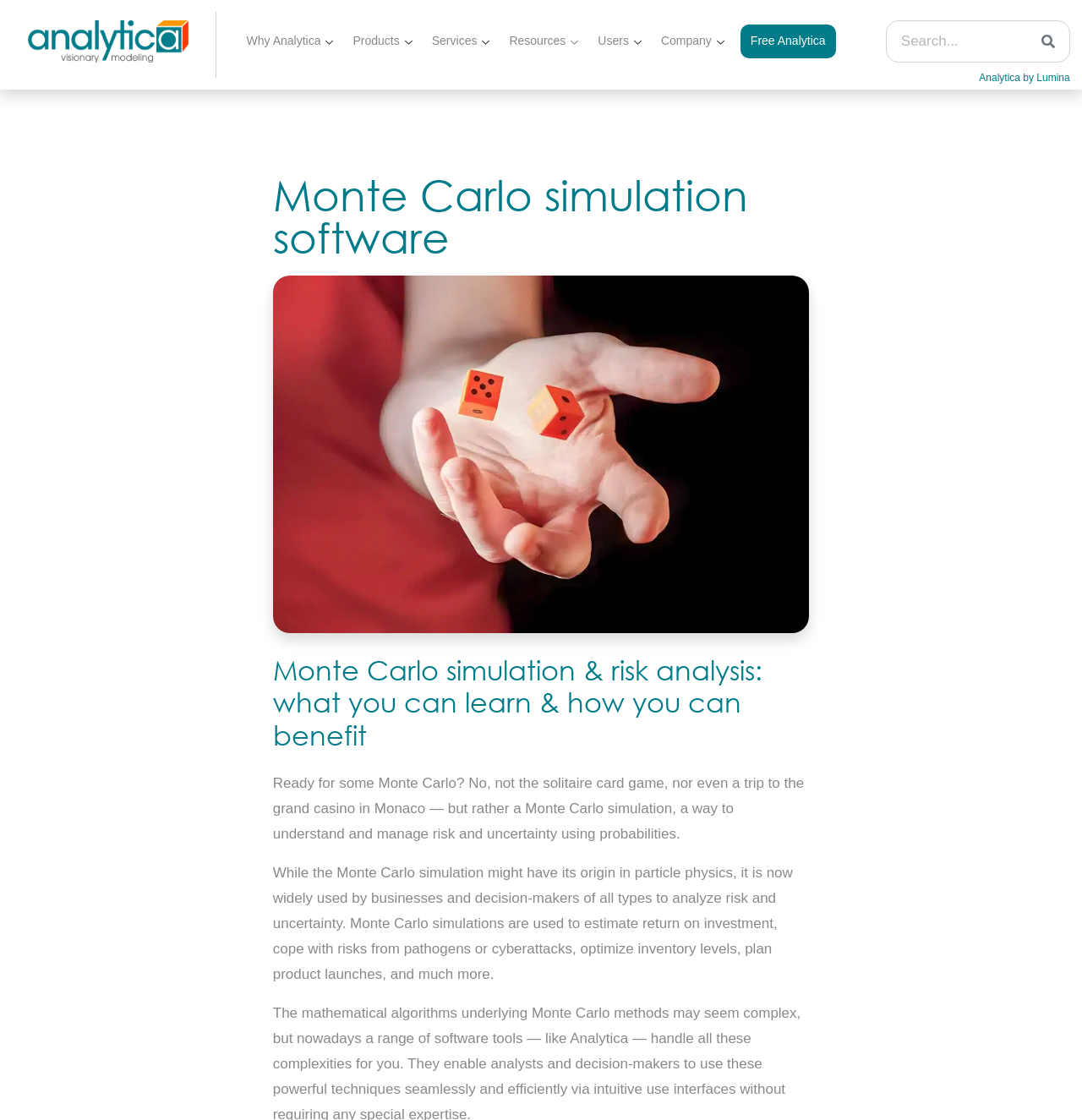Kindly determine the bounding box coordinates of the area that needs to be clicked to fulfill this instruction: "read about risk analysis".

[0.252, 0.584, 0.748, 0.671]